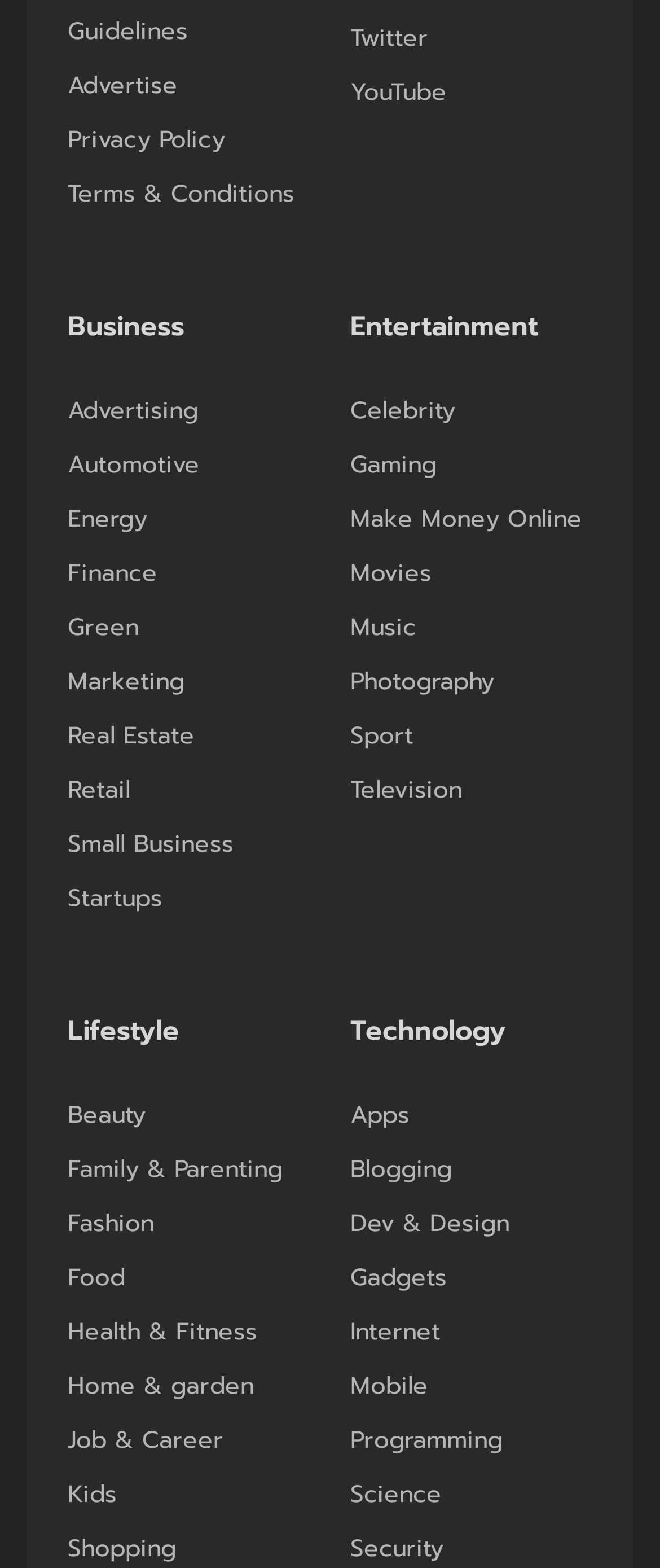Please identify the bounding box coordinates of the element I need to click to follow this instruction: "Learn about Technology".

[0.531, 0.644, 0.767, 0.67]